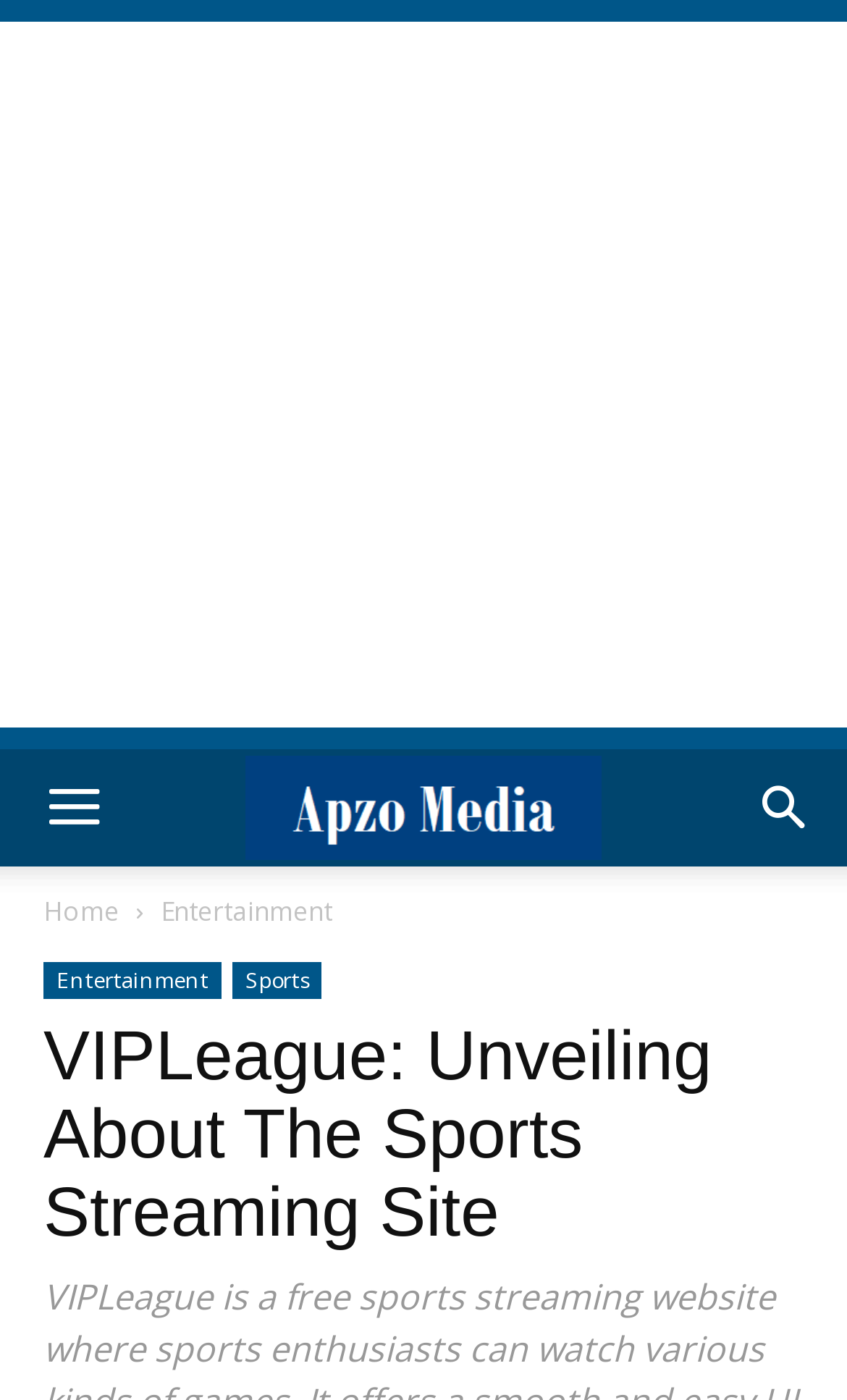Given the content of the image, can you provide a detailed answer to the question?
What is the function of the button on the top left?

The button on the top left has an OCR text 'Menu', suggesting that it is used to open a menu or navigation panel on the website.